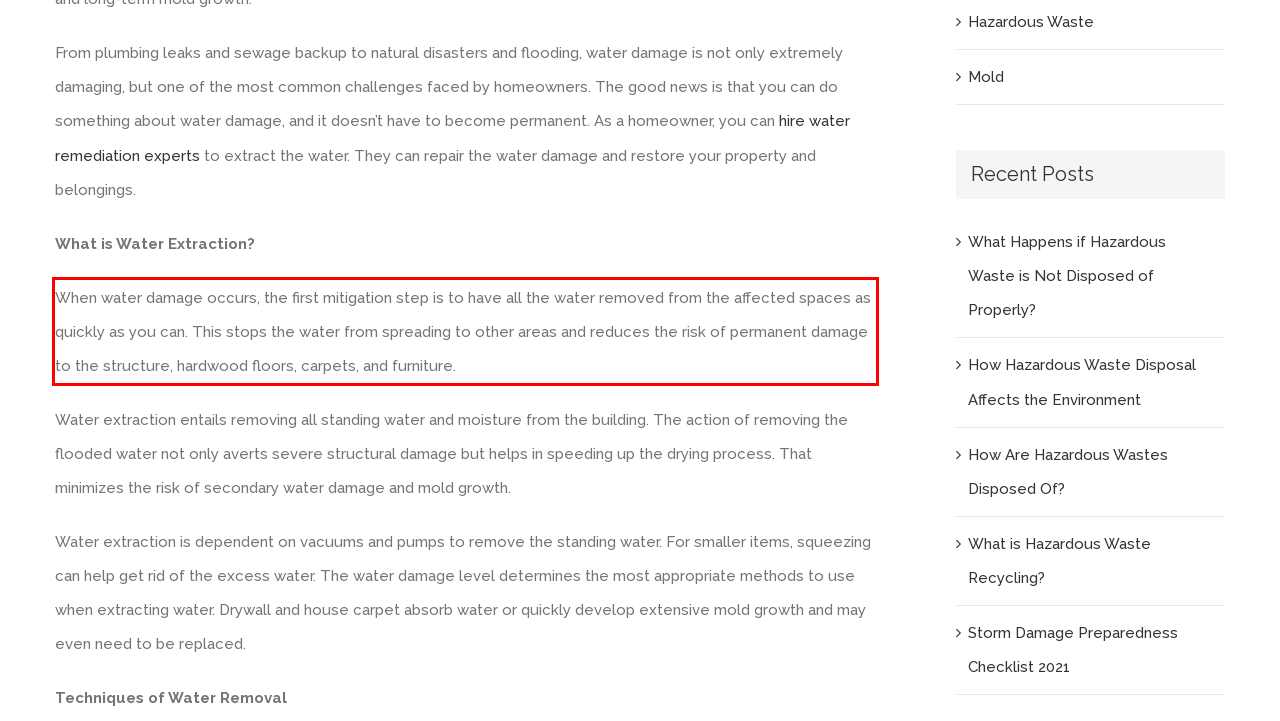Please examine the webpage screenshot containing a red bounding box and use OCR to recognize and output the text inside the red bounding box.

When water damage occurs, the first mitigation step is to have all the water removed from the affected spaces as quickly as you can. This stops the water from spreading to other areas and reduces the risk of permanent damage to the structure, hardwood floors, carpets, and furniture.